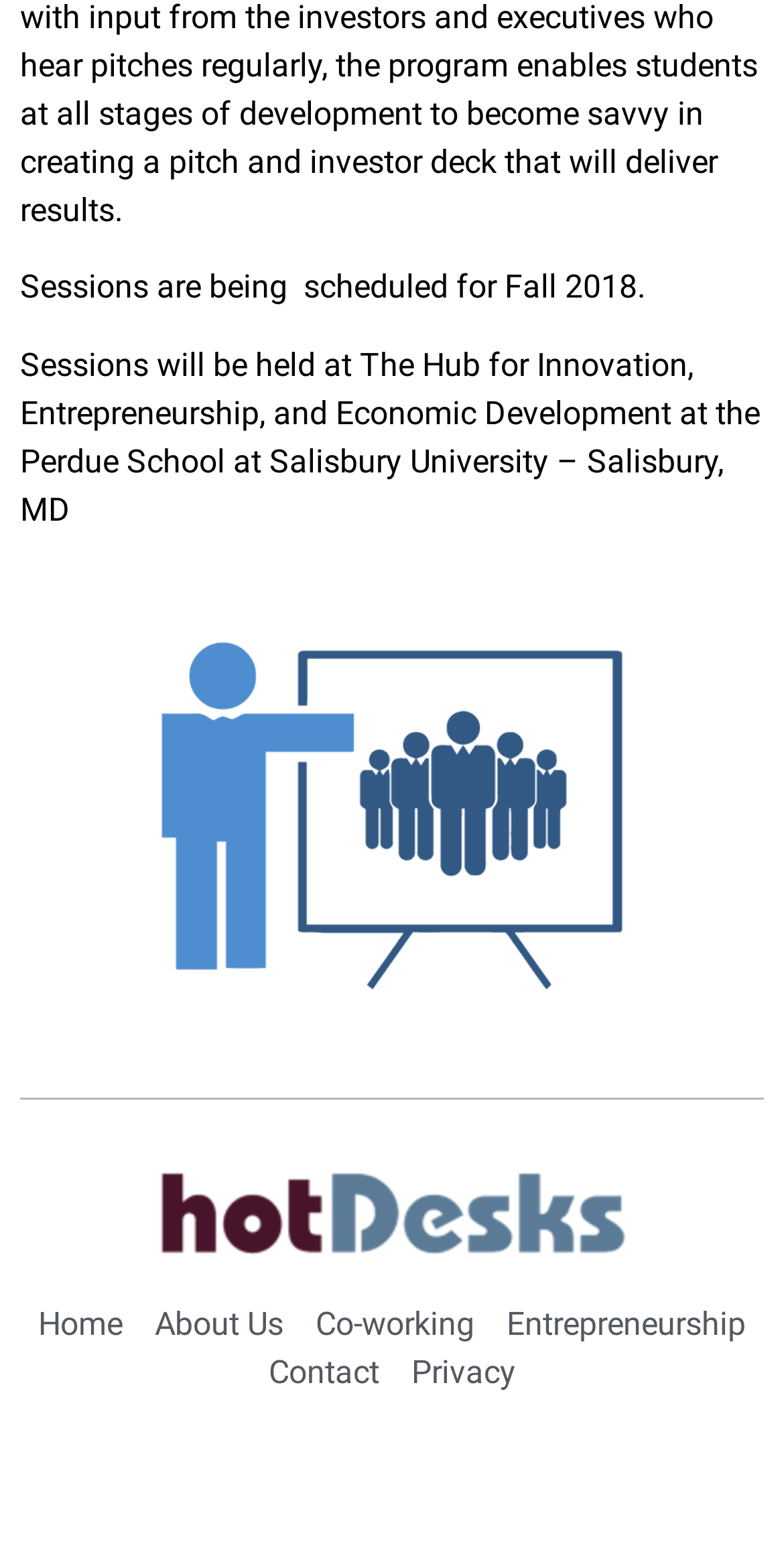Locate the bounding box of the UI element described in the following text: "About Us".

[0.197, 0.834, 0.362, 0.865]